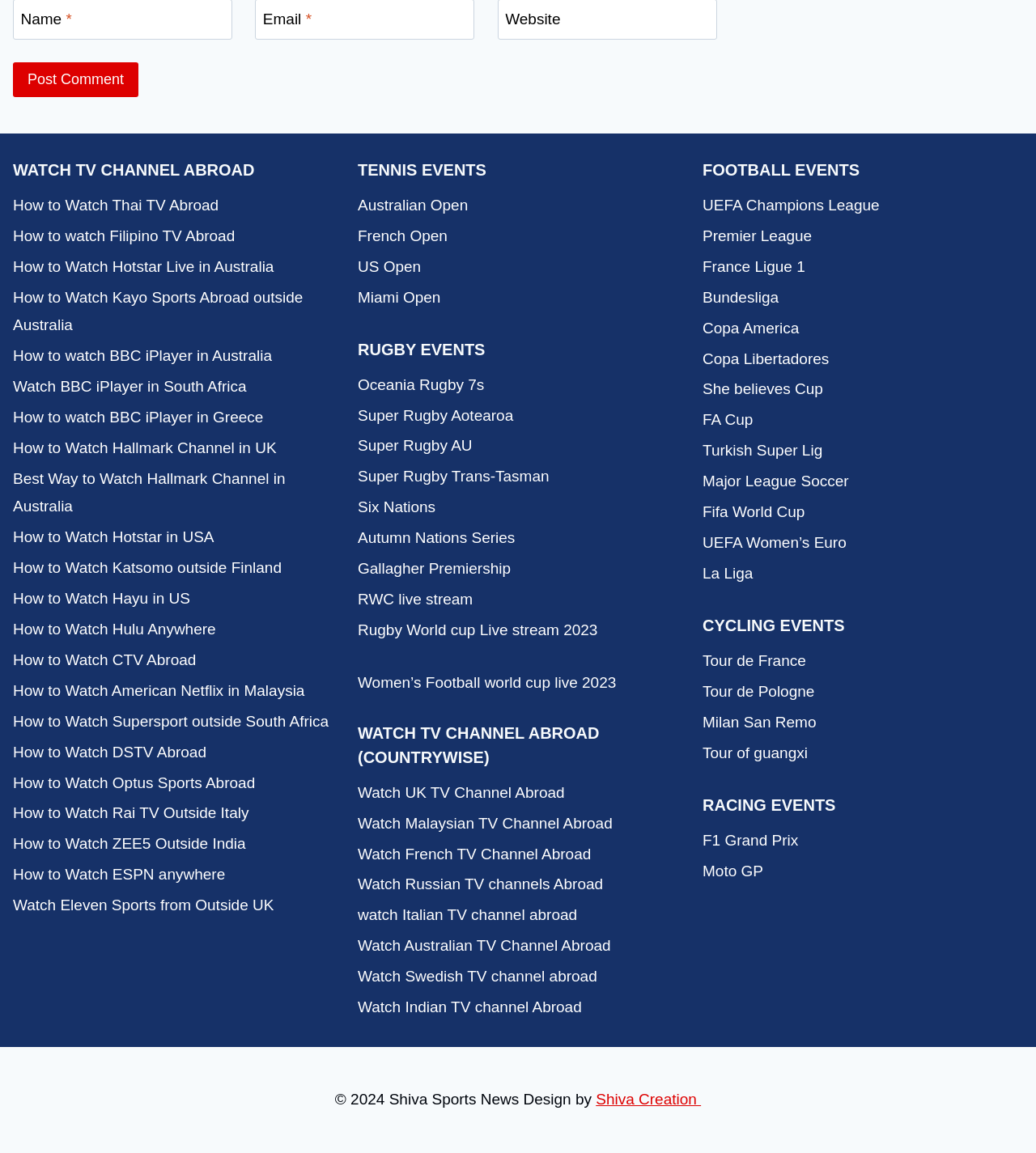Please identify the bounding box coordinates of the clickable area that will fulfill the following instruction: "Learn about 'TENNIS EVENTS'". The coordinates should be in the format of four float numbers between 0 and 1, i.e., [left, top, right, bottom].

[0.345, 0.137, 0.655, 0.158]